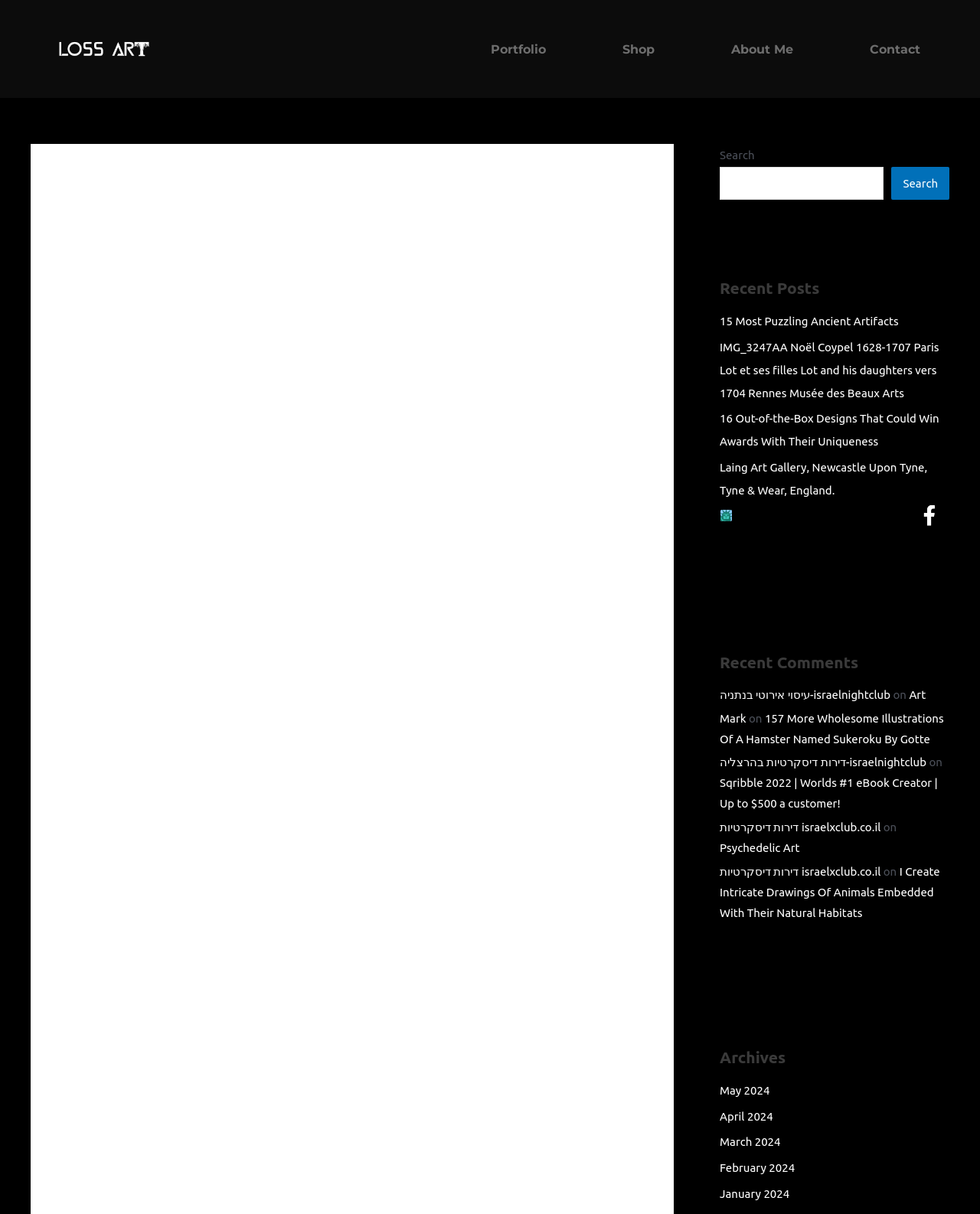Pinpoint the bounding box coordinates of the element to be clicked to execute the instruction: "Search for something".

[0.734, 0.137, 0.902, 0.165]